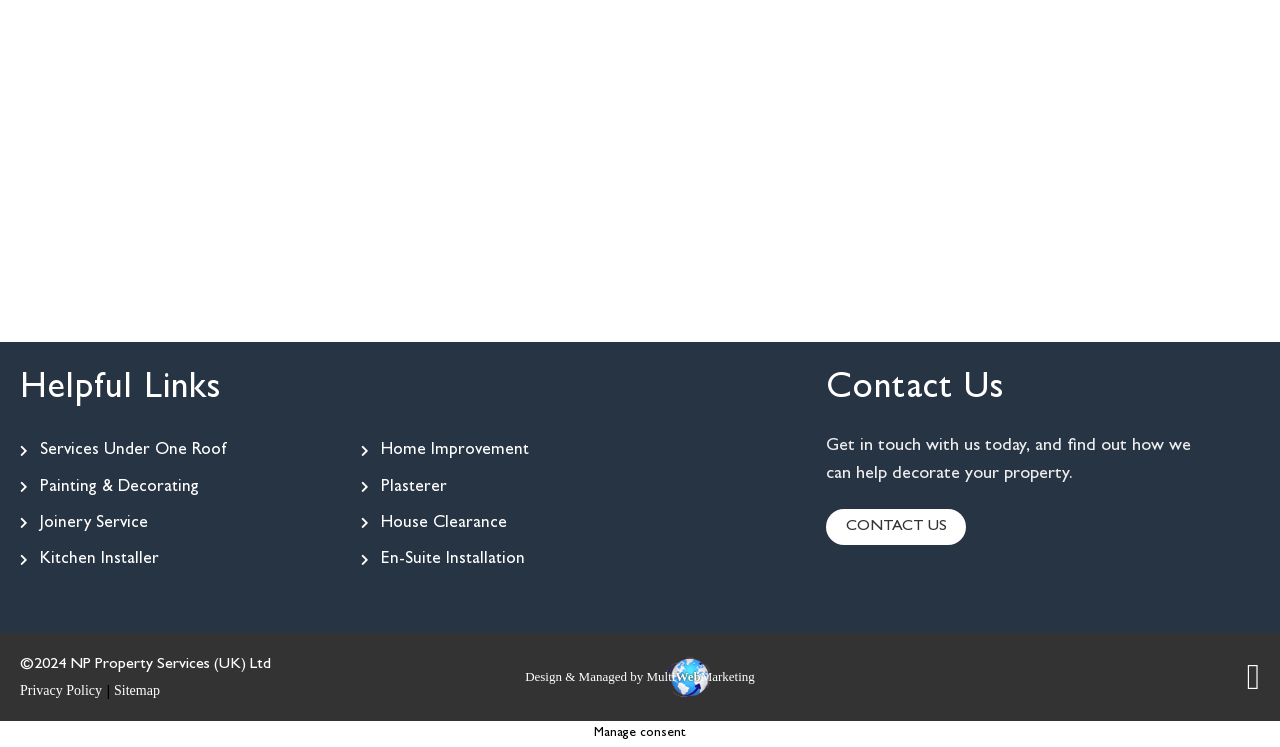Pinpoint the bounding box coordinates of the clickable area necessary to execute the following instruction: "View Privacy Policy". The coordinates should be given as four float numbers between 0 and 1, namely [left, top, right, bottom].

[0.016, 0.913, 0.08, 0.933]